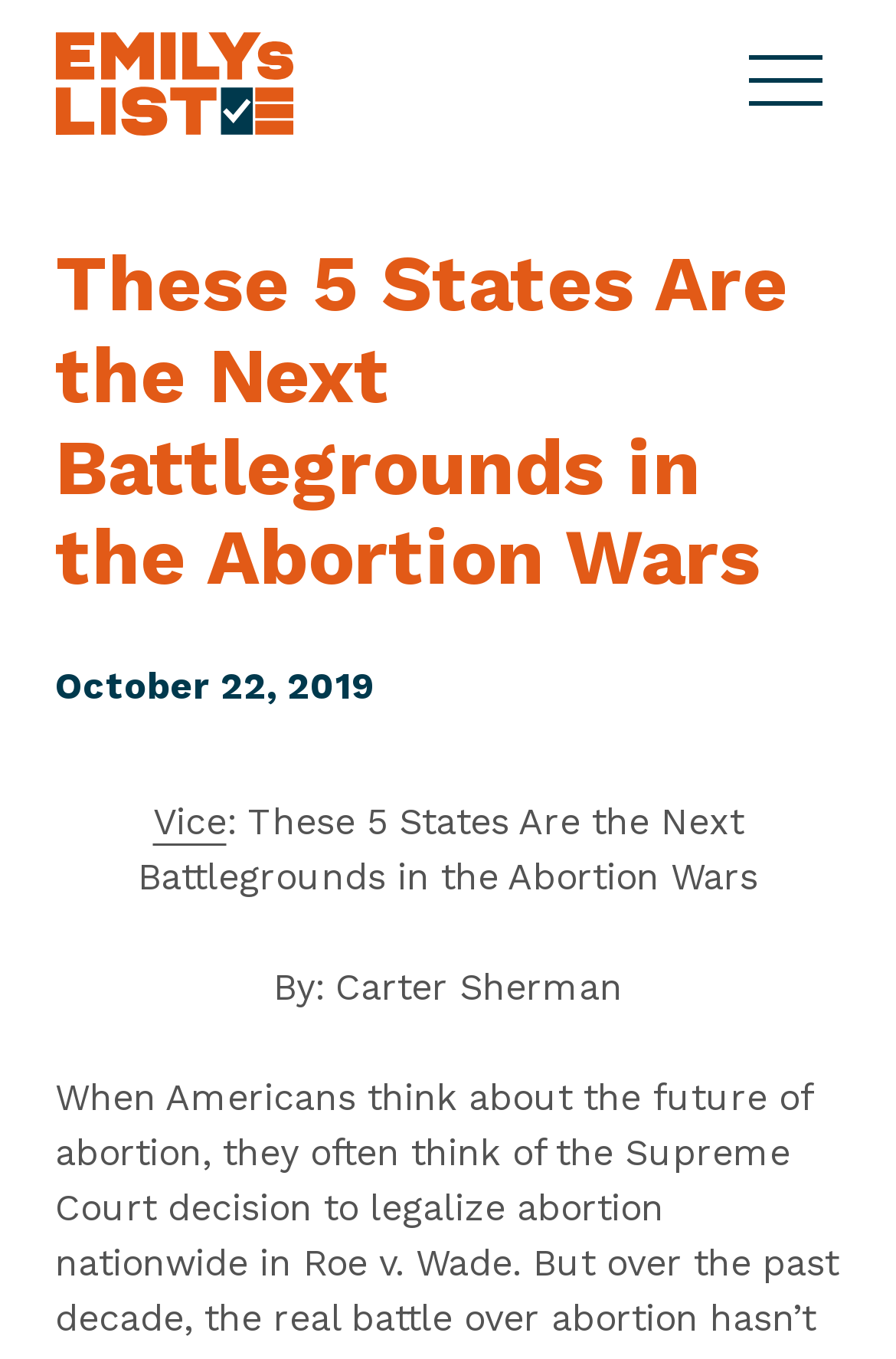Who is the author of the article? Analyze the screenshot and reply with just one word or a short phrase.

Carter Sherman